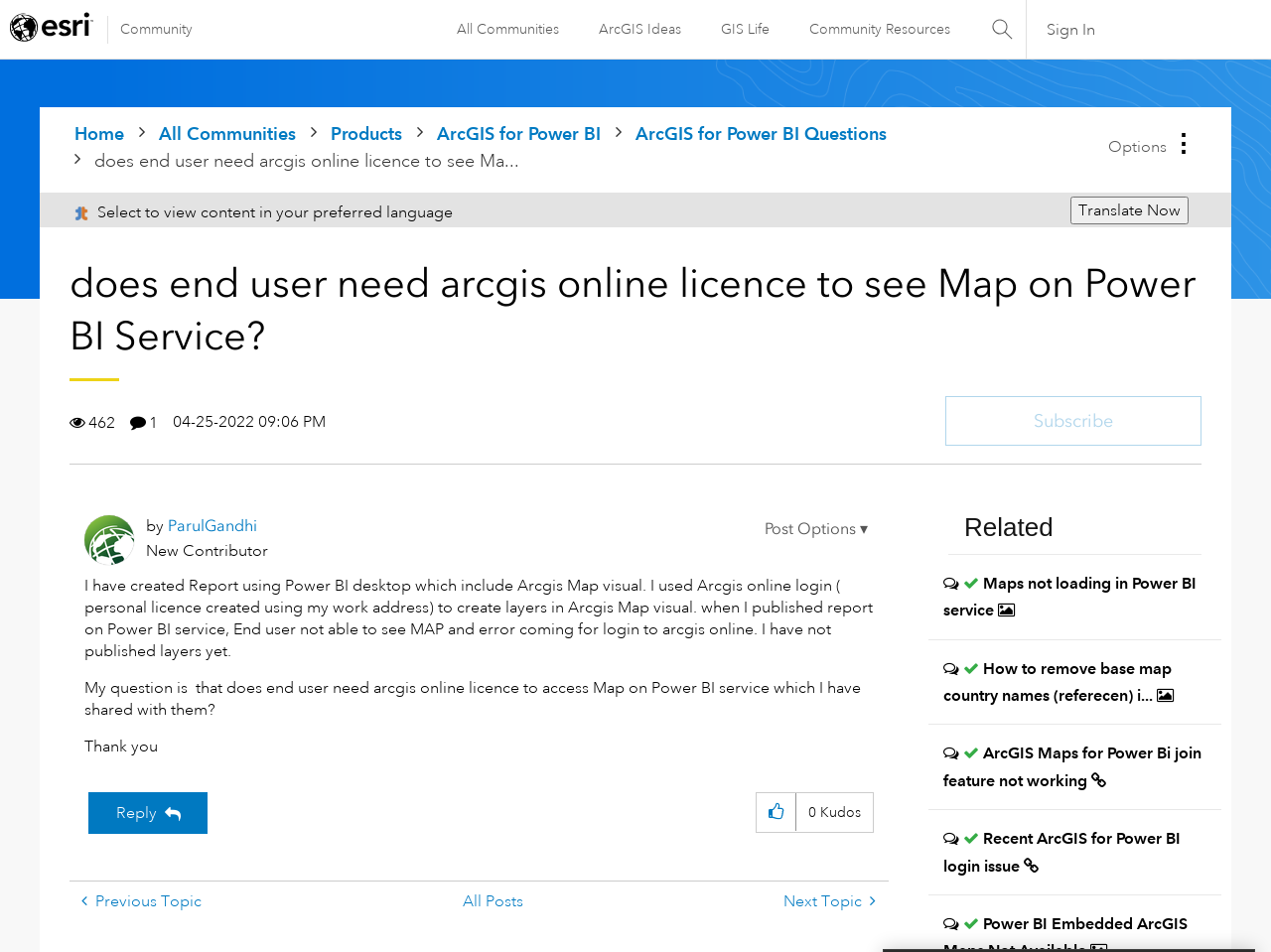Find the bounding box coordinates of the area to click in order to follow the instruction: "View Profile of ParulGandhi".

[0.132, 0.542, 0.202, 0.562]